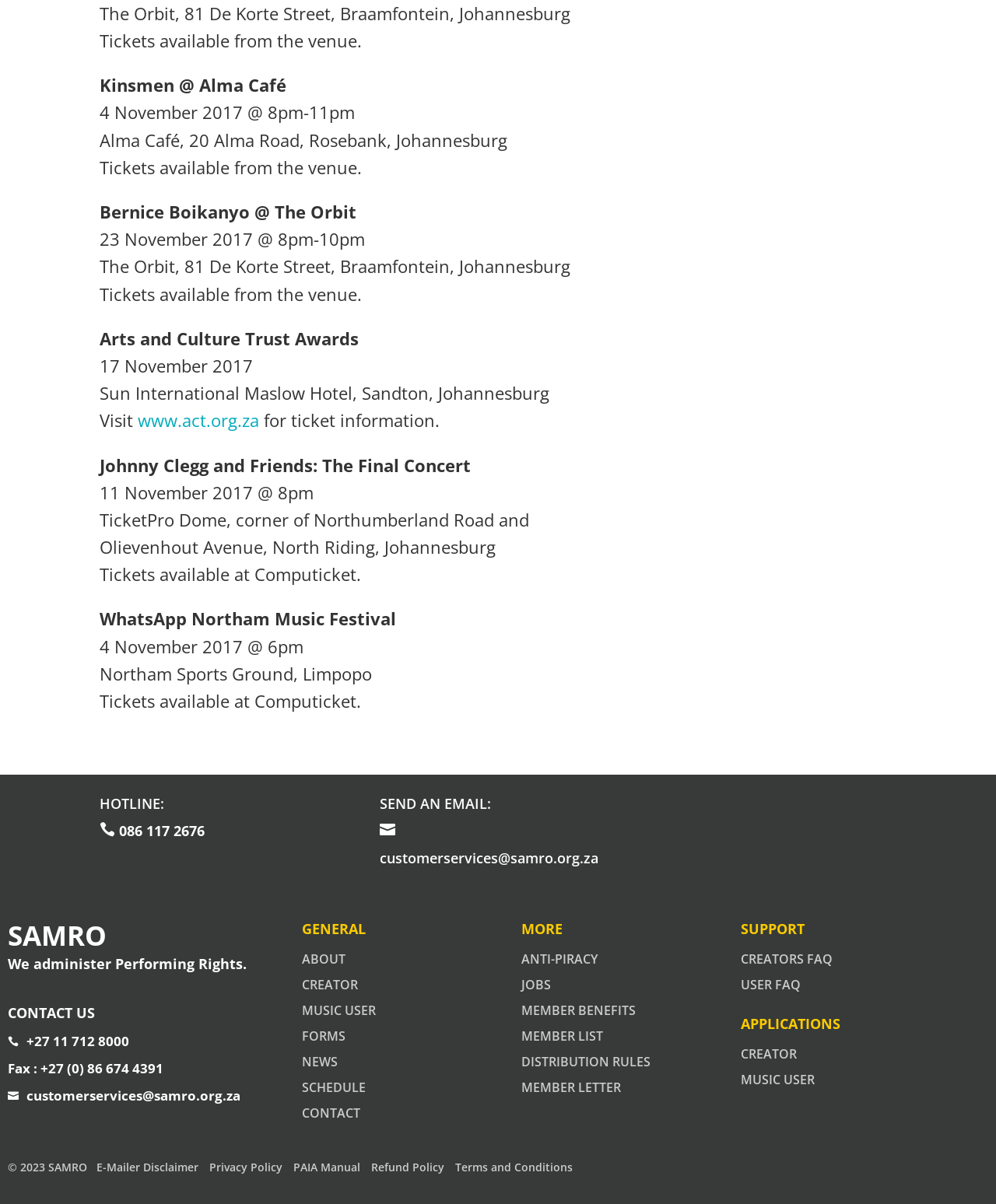Respond to the question below with a single word or phrase:
What is the email address for sending an email?

customerservices@samro.org.za